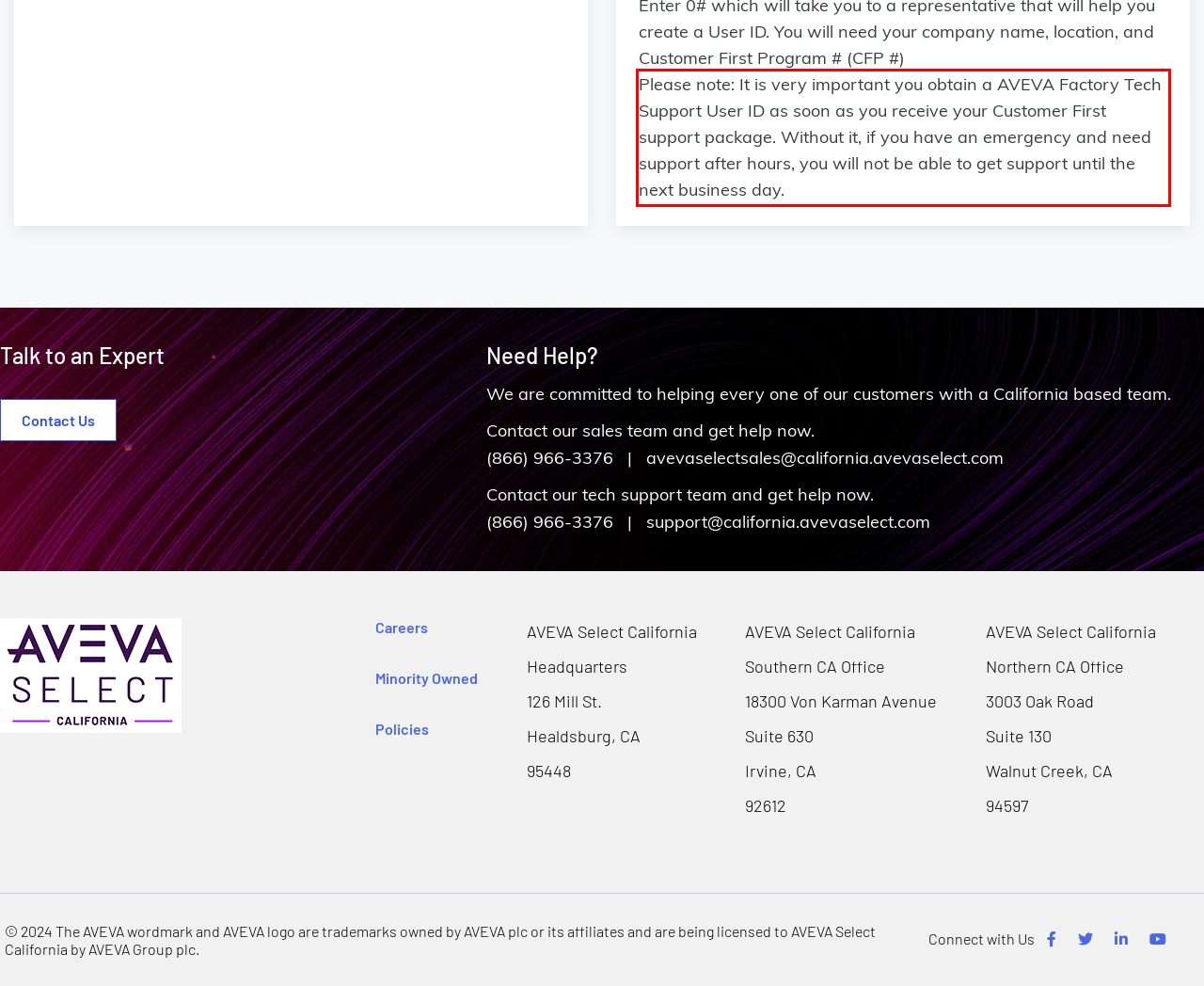From the screenshot of the webpage, locate the red bounding box and extract the text contained within that area.

Please note: It is very important you obtain a AVEVA Factory Tech Support User ID as soon as you receive your Customer First support package. Without it, if you have an emergency and need support after hours, you will not be able to get support until the next business day.